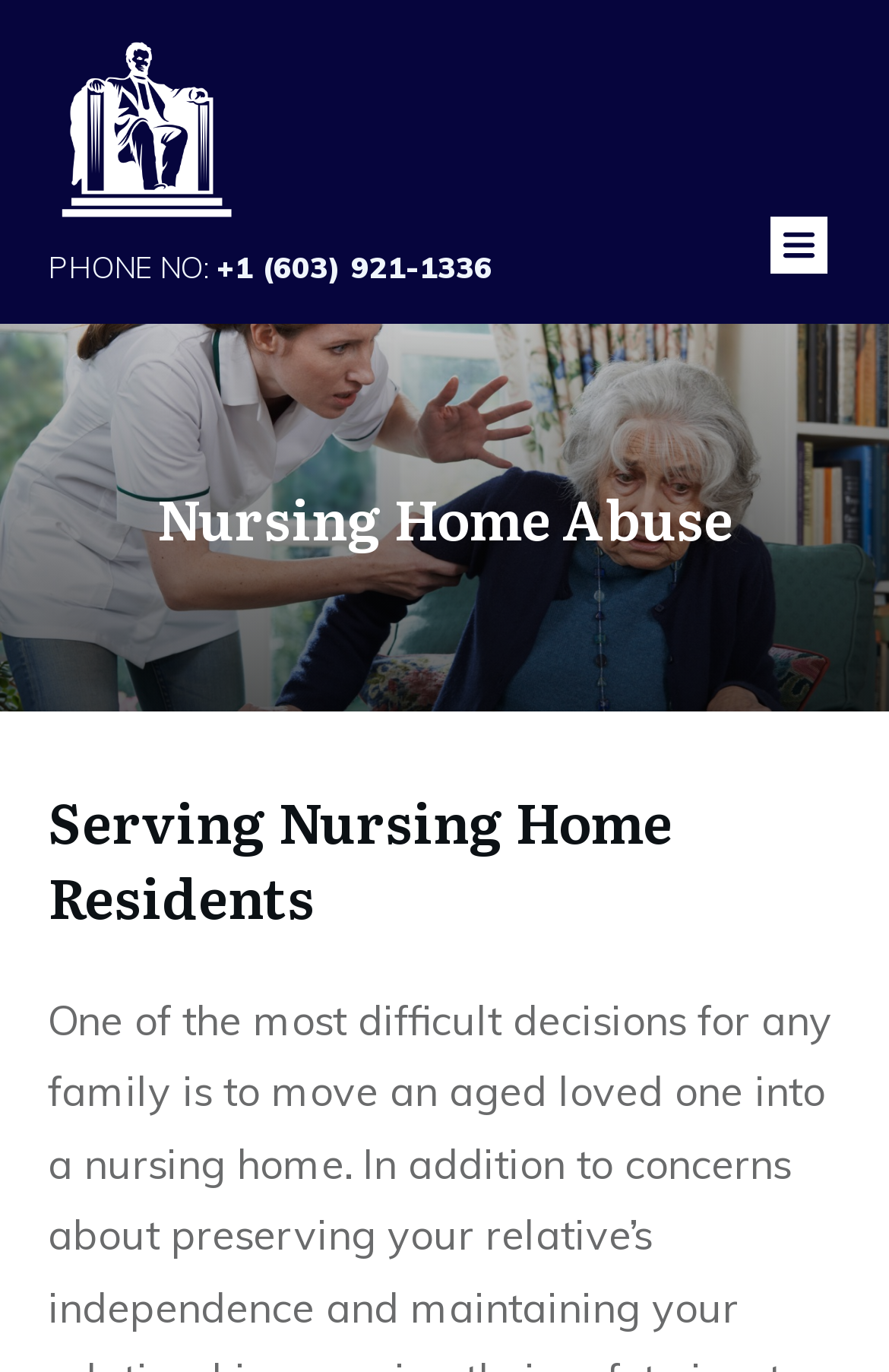Provide a comprehensive caption for the webpage.

The webpage is about Nursing Home Abuse, specifically related to Lincoln Trial Law, PLLC. At the top left, there is a link. Below it, there is a phone number section, which includes the label "PHONE NO:" and the actual phone number "+1 (603) 921-1336". 

On the top right, there is another link accompanied by an image. 

The main content of the webpage is divided into two sections, both of which are headings. The first heading, "Nursing Home Abuse", is located below the top links and phone number section. The second heading, "Serving Nursing Home Residents", is placed below the first heading.